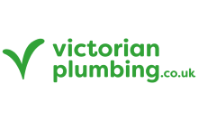Describe all the aspects of the image extensively.

The image features the logo of Victorian Plumbing, showcasing the name "victorian plumbing" in a vibrant green font. The design incorporates a stylized checkmark or leaf shape that symbolizes trust and quality, positioned prominently to the left of the text. This logo is associated with the company's branding as a leading online retailer of plumbing products in the UK, reflecting their commitment to providing a wide range of high-quality products for home improvement and renovation projects. The use of green in the logo may also convey themes of sustainability and eco-friendliness, aligning with modern consumer values.